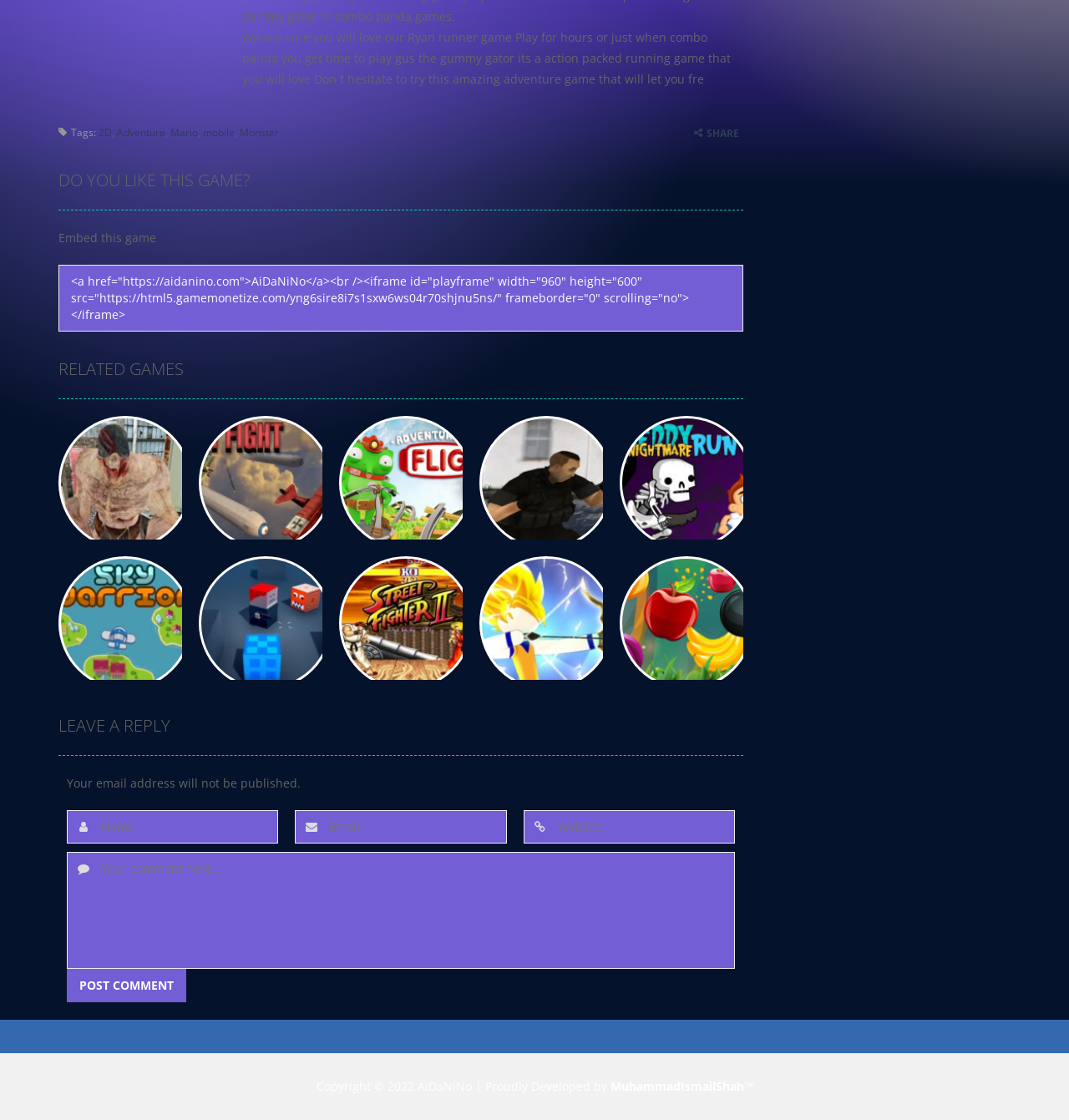Determine the bounding box for the UI element as described: "Freddy run 3". The coordinates should be represented as four float numbers between 0 and 1, formatted as [left, top, right, bottom].

[0.588, 0.553, 0.656, 0.567]